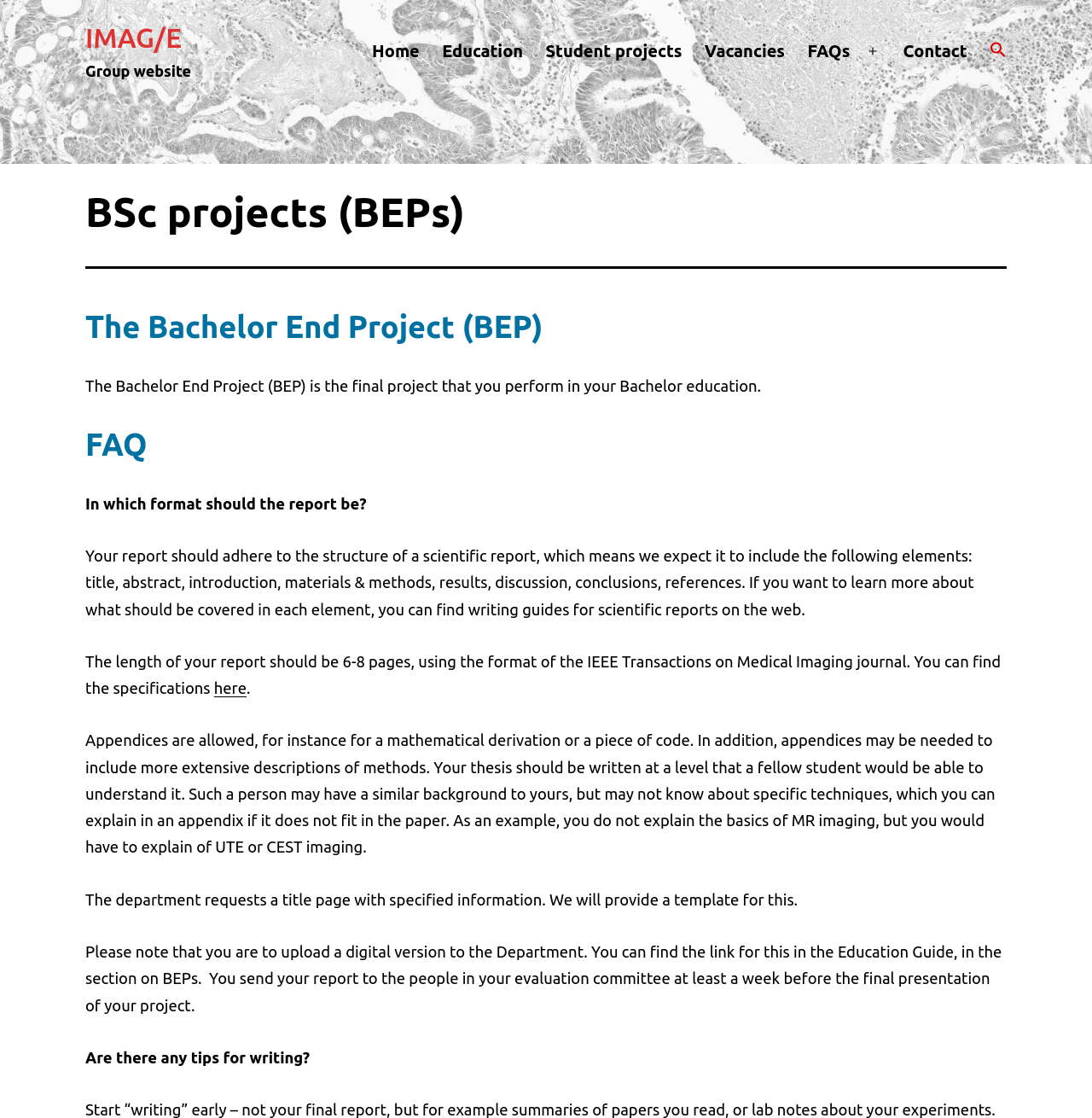Please identify and generate the text content of the webpage's main heading.

BSc projects (BEPs)